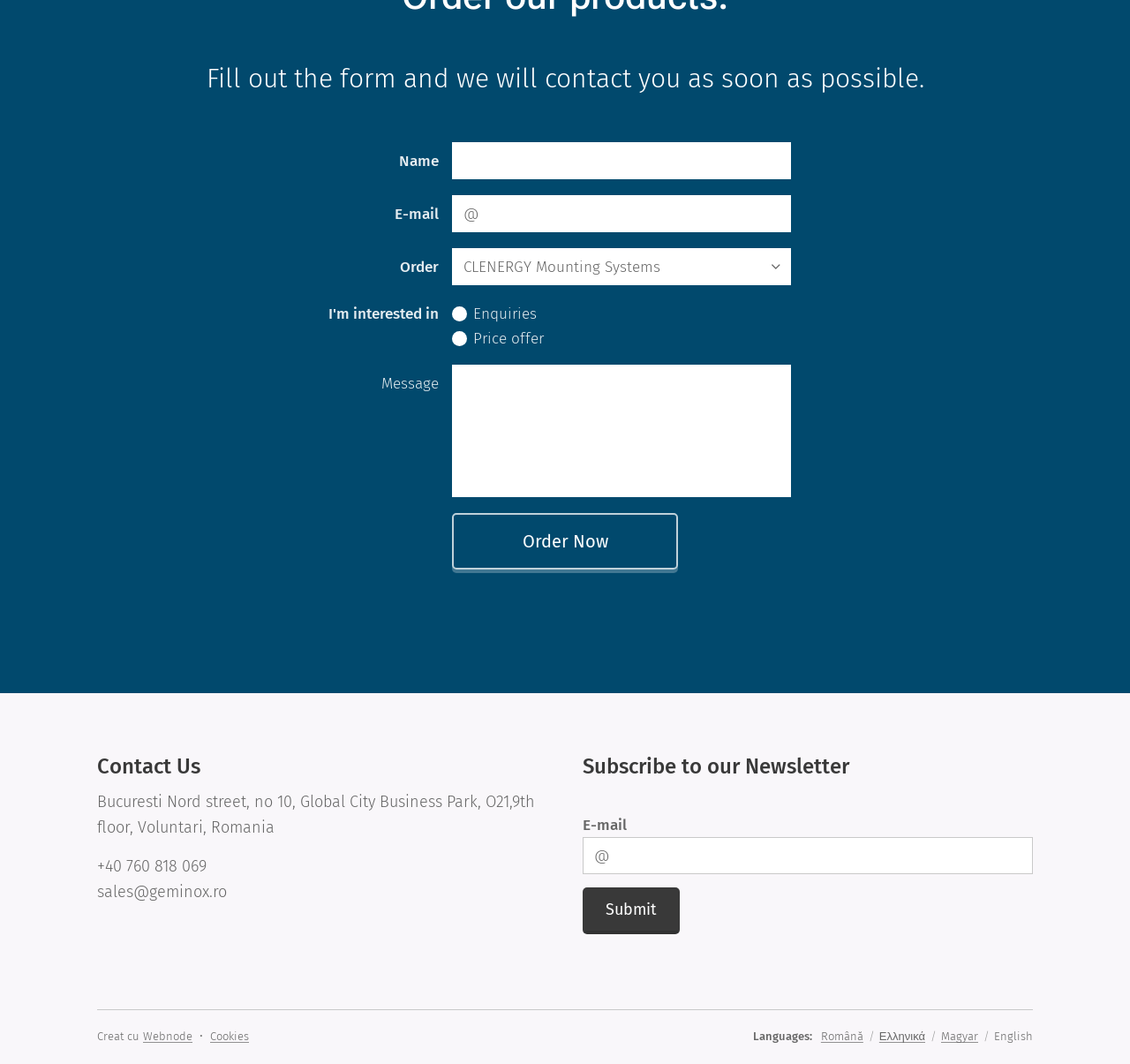Determine the bounding box coordinates of the UI element described by: "Order Now".

[0.4, 0.481, 0.6, 0.535]